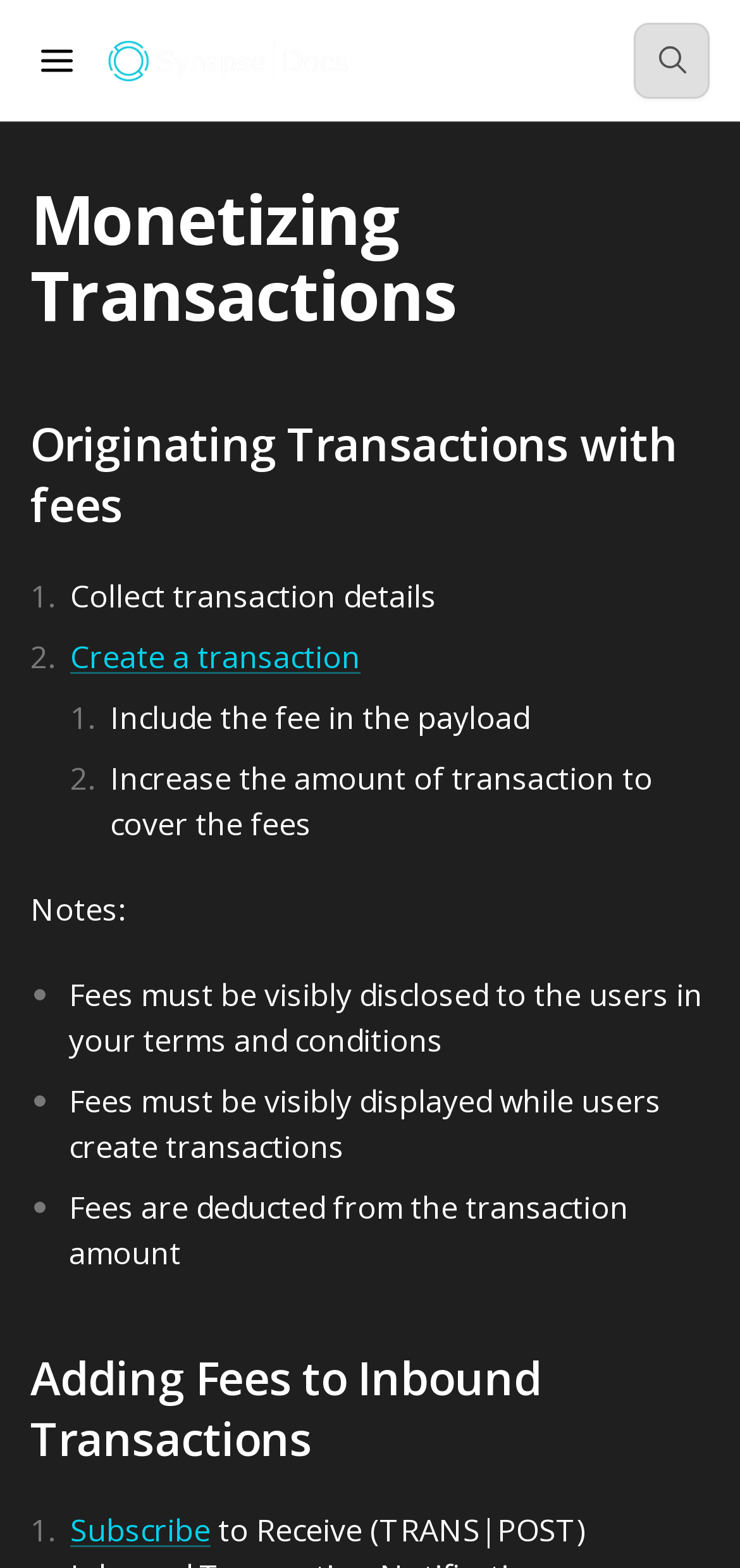Refer to the image and answer the question with as much detail as possible: What is the relationship between fees and transaction amounts?

The webpage suggests that fees can increase the transaction amount, as stated in the text 'Increase the amount of transaction to cover the fees'. This implies that the transaction amount is affected by the inclusion of fees.